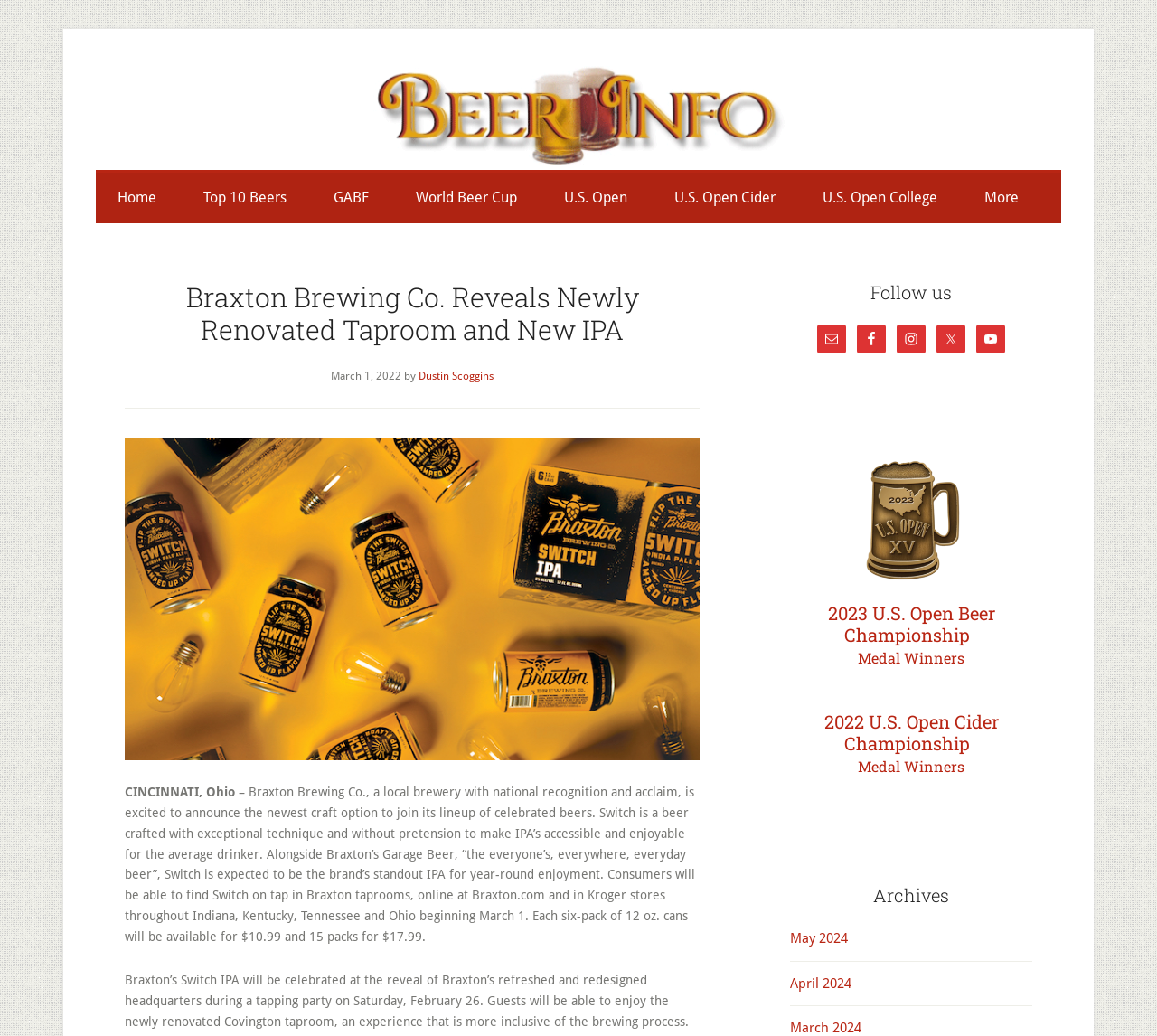Identify the bounding box coordinates of the clickable region necessary to fulfill the following instruction: "Visit the 'Home' page". The bounding box coordinates should be four float numbers between 0 and 1, i.e., [left, top, right, bottom].

[0.083, 0.167, 0.154, 0.216]